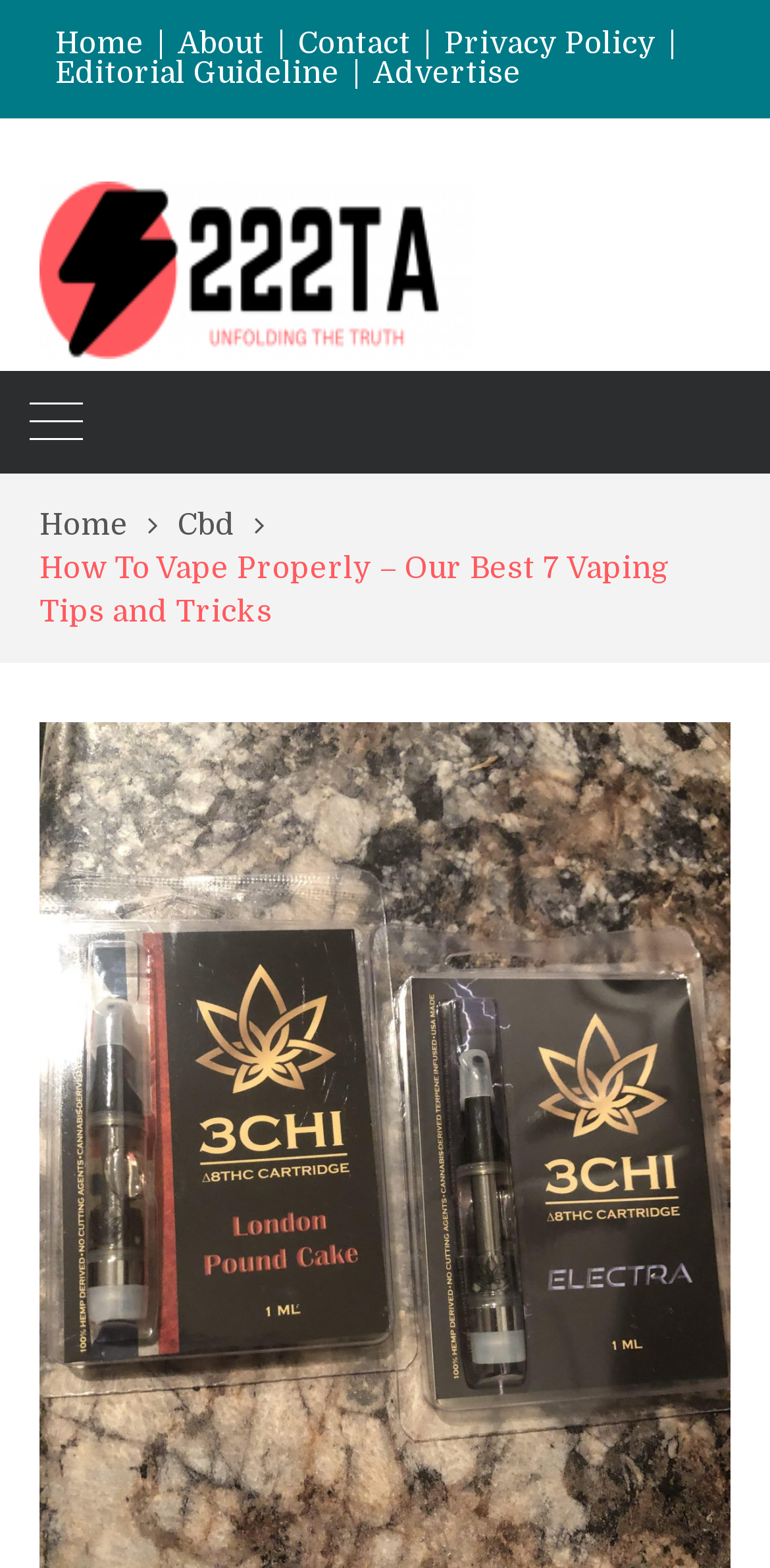Specify the bounding box coordinates of the region I need to click to perform the following instruction: "visit Cbd page". The coordinates must be four float numbers in the range of 0 to 1, i.e., [left, top, right, bottom].

[0.231, 0.323, 0.369, 0.346]